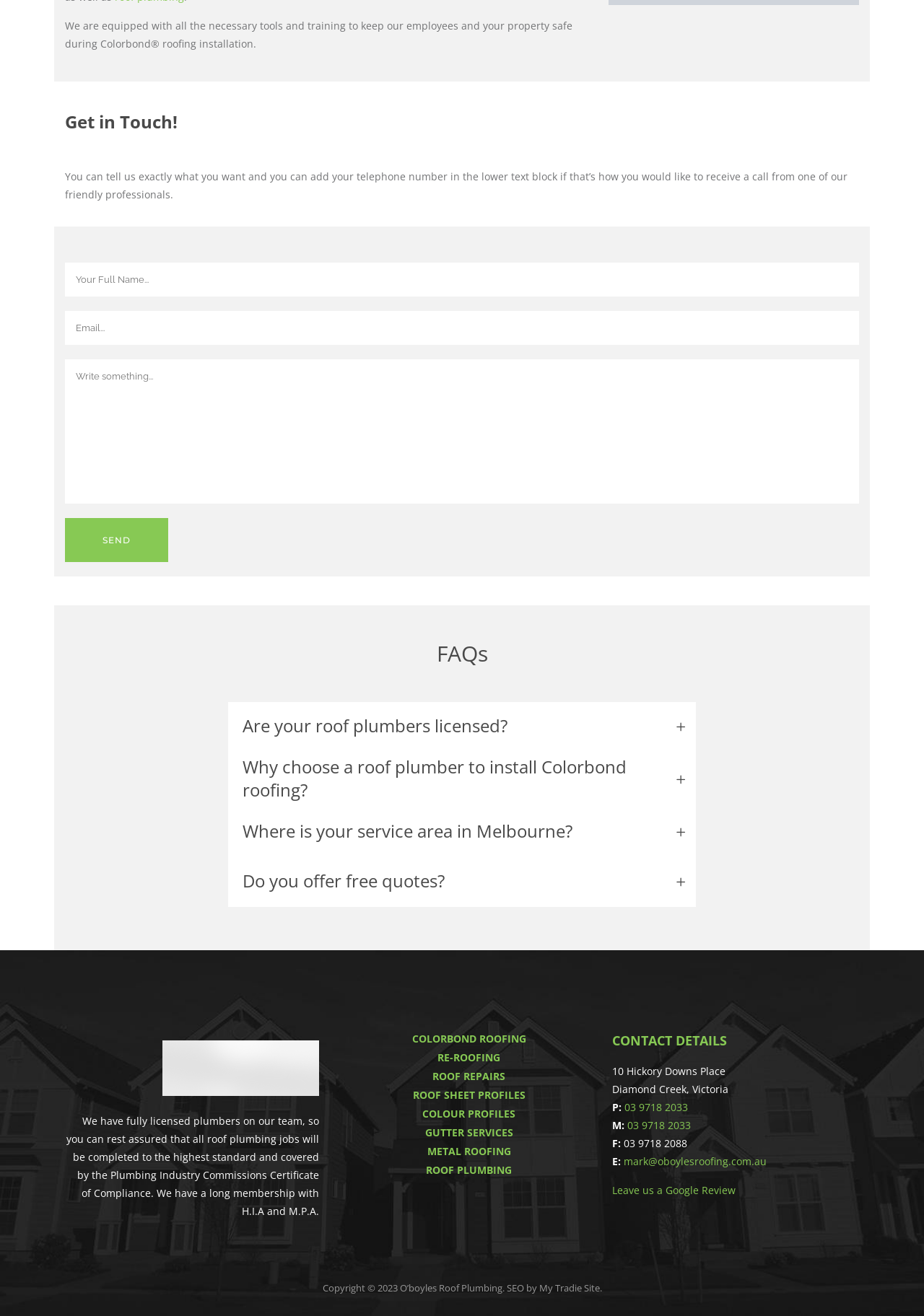Can you provide the bounding box coordinates for the element that should be clicked to implement the instruction: "View contact details"?

[0.663, 0.782, 0.93, 0.799]